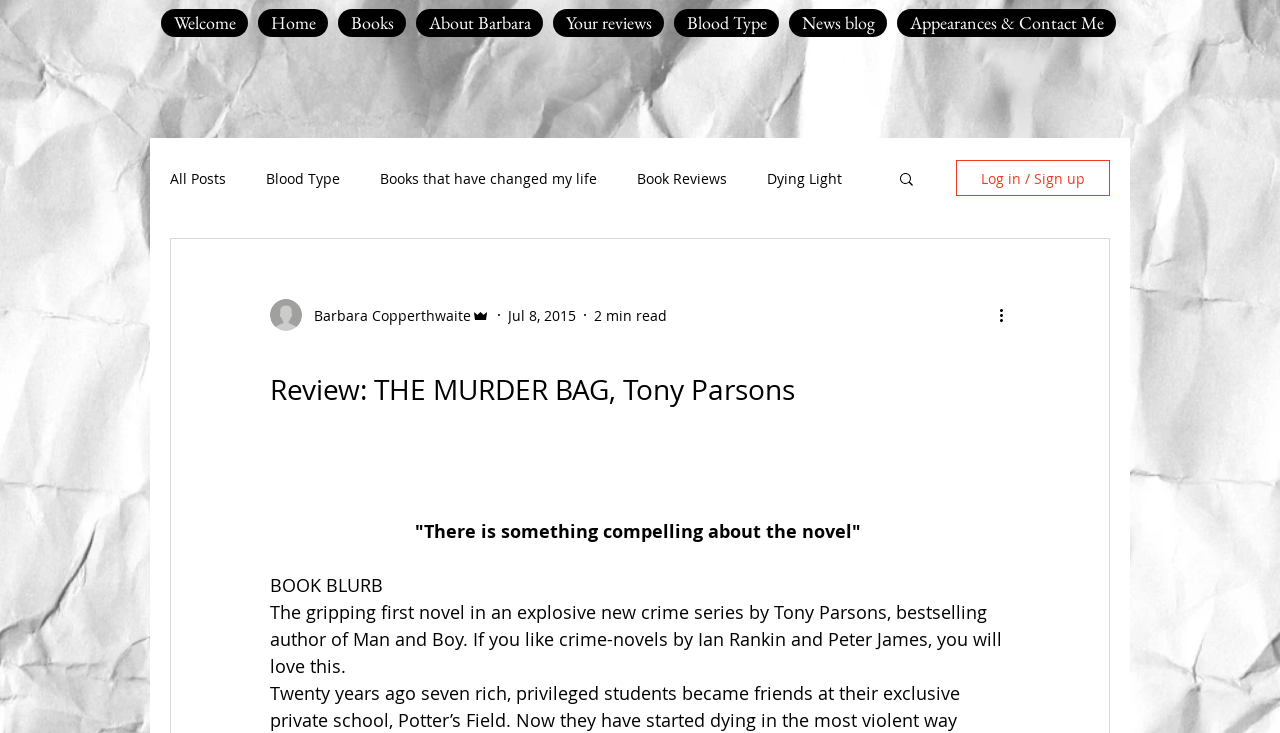Respond to the question below with a single word or phrase: What is the author of the book being reviewed?

Tony Parsons